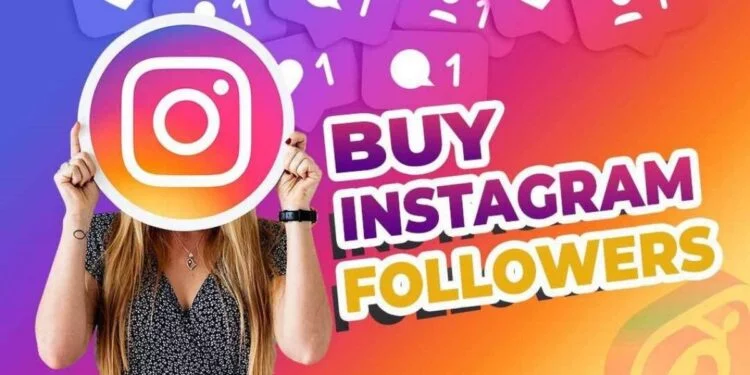Give a meticulous account of what the image depicts.

The image features a woman holding a large Instagram logo in front of her face, symbolizing the theme of social media engagement. The background is vibrant, blending orange and purple hues, and includes stylized social media icons, emphasizing the idea of gaining visibility on platforms like Instagram. Prominently displayed in bold text are the words "BUY INSTAGRAM FOLLOWERS," highlighting a common strategy for individuals and businesses aiming to enhance their online presence. This visual serves as a promotional graphic, encouraging viewers to consider purchasing followers to boost their Instagram accounts.